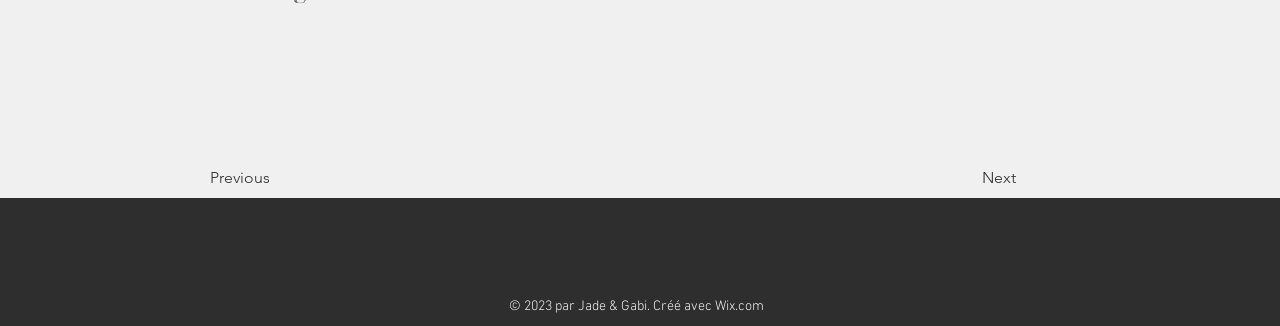Give a concise answer using one word or a phrase to the following question:
What shape are the social media icons?

Circle